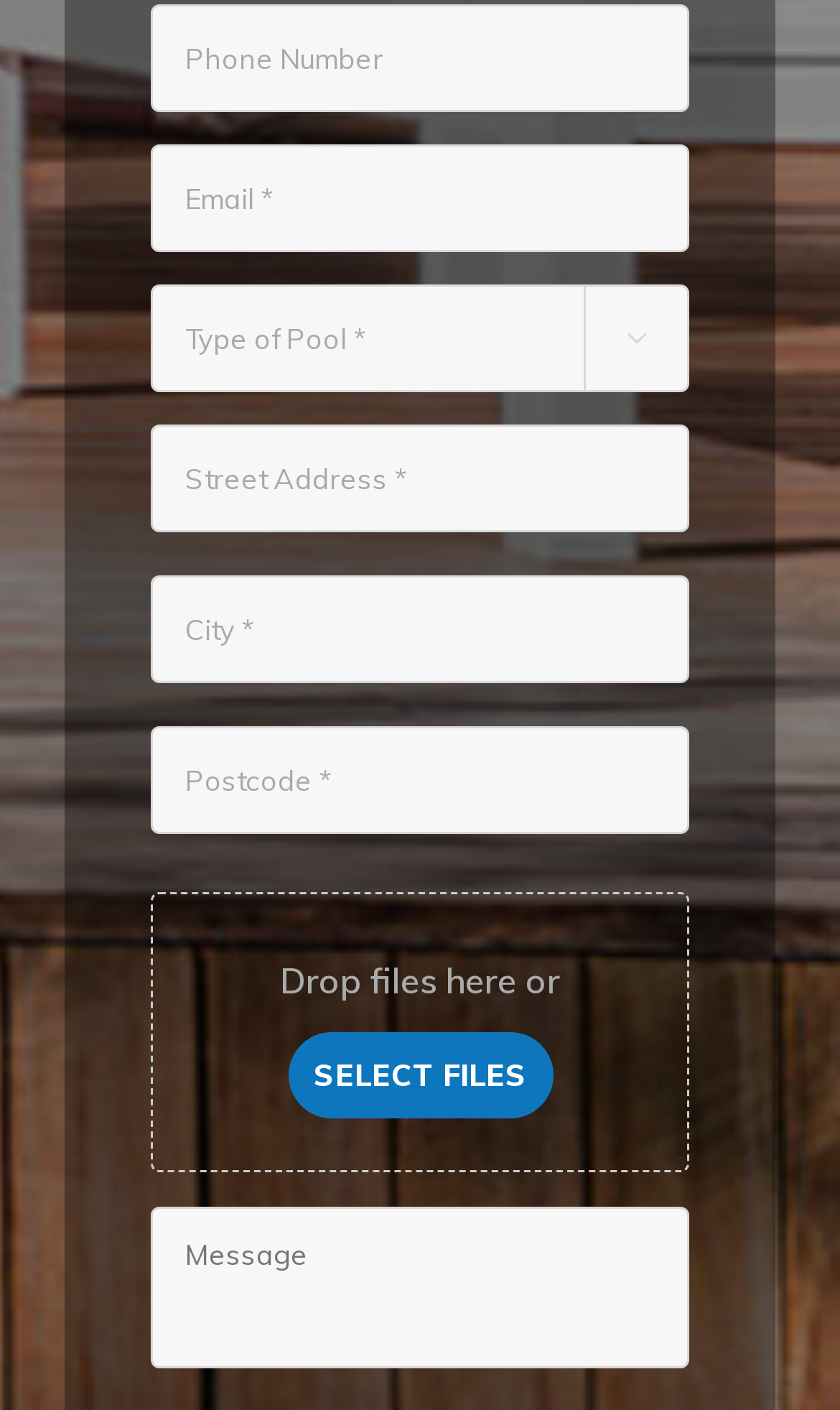Pinpoint the bounding box coordinates of the clickable area necessary to execute the following instruction: "Enter comments". The coordinates should be given as four float numbers between 0 and 1, namely [left, top, right, bottom].

[0.179, 0.856, 0.821, 0.971]